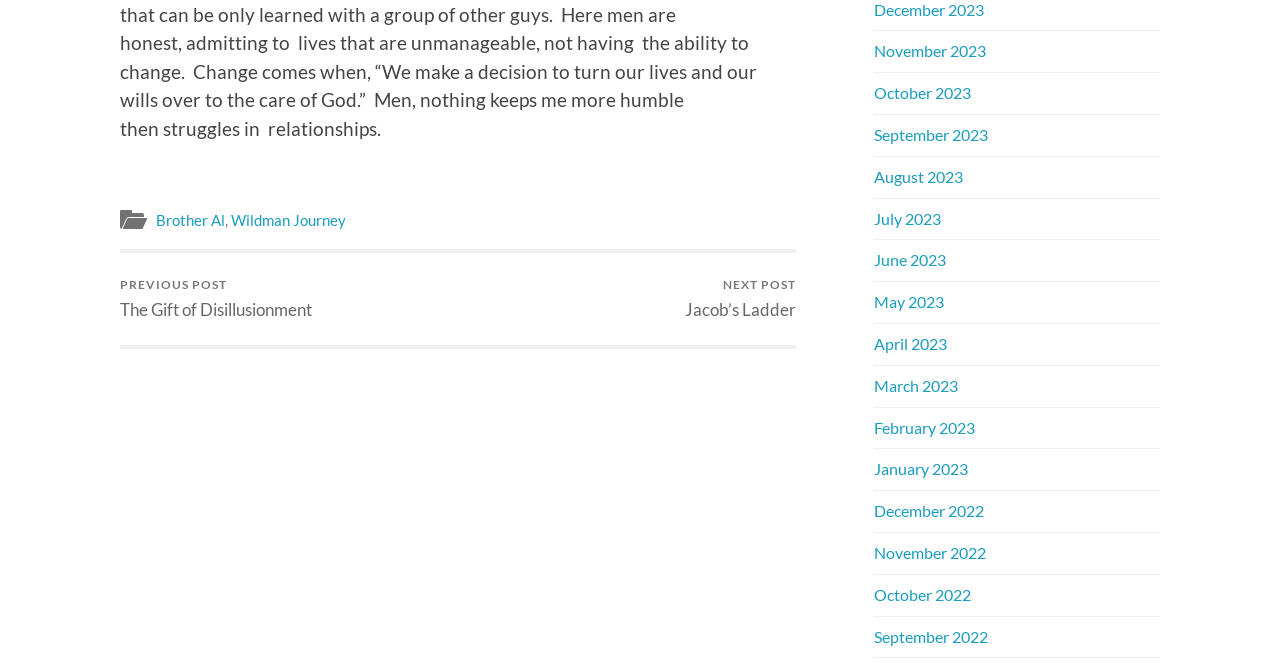Pinpoint the bounding box coordinates of the clickable element needed to complete the instruction: "view November 2023". The coordinates should be provided as four float numbers between 0 and 1: [left, top, right, bottom].

[0.683, 0.062, 0.77, 0.091]